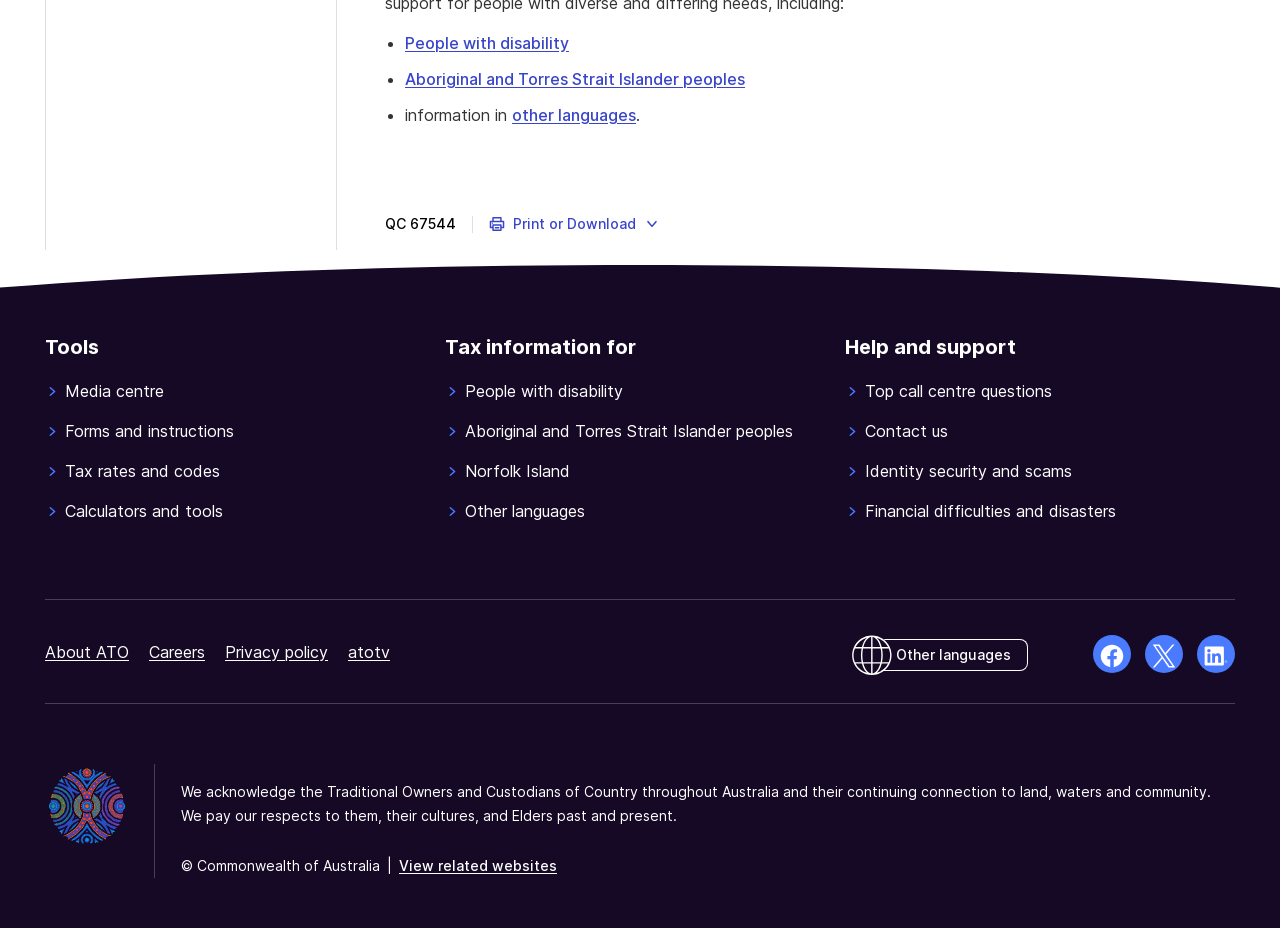Determine the bounding box coordinates for the HTML element mentioned in the following description: "Careers". The coordinates should be a list of four floats ranging from 0 to 1, represented as [left, top, right, bottom].

[0.116, 0.691, 0.16, 0.713]